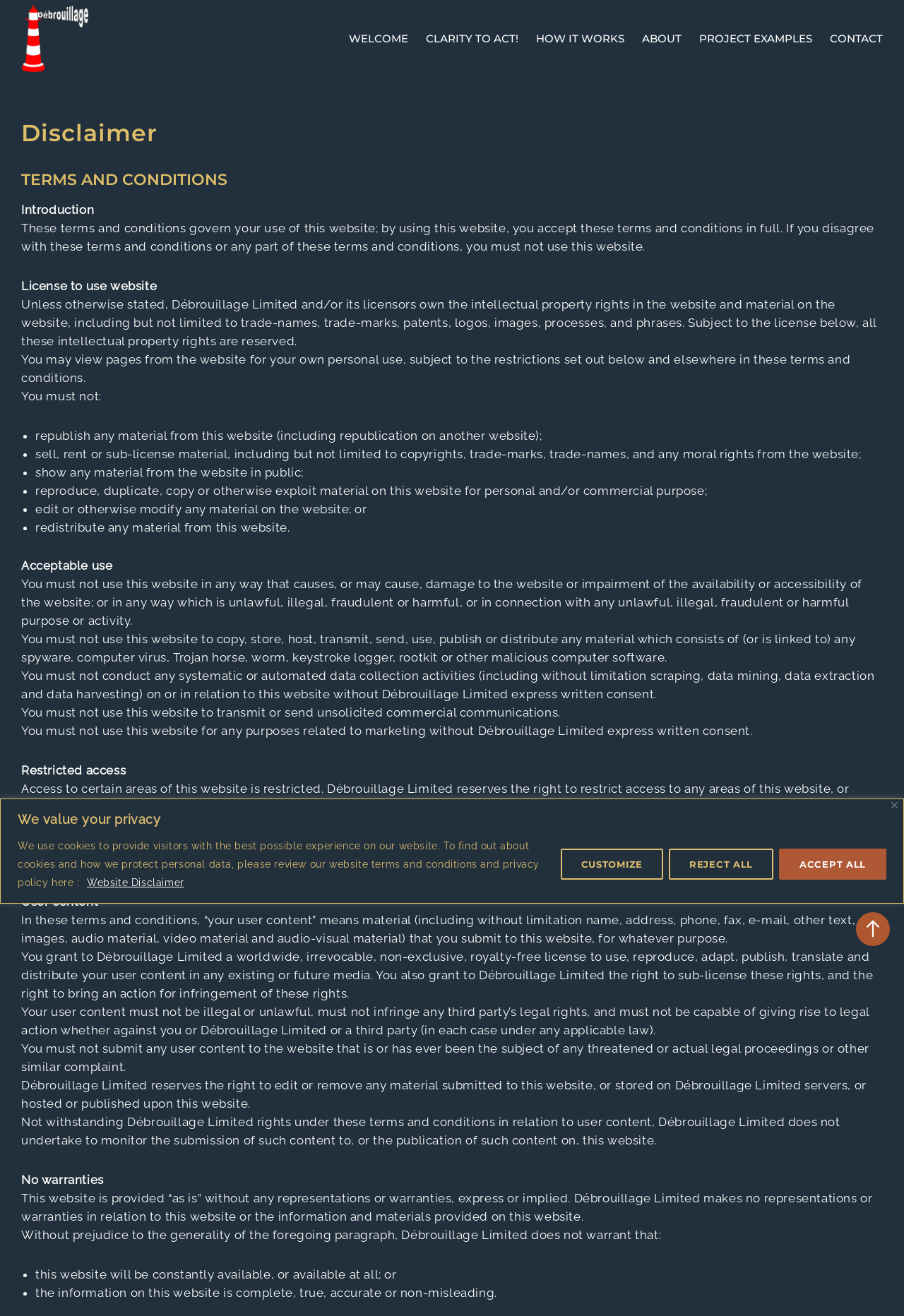Please locate the clickable area by providing the bounding box coordinates to follow this instruction: "Click the Accept All button".

[0.862, 0.645, 0.98, 0.668]